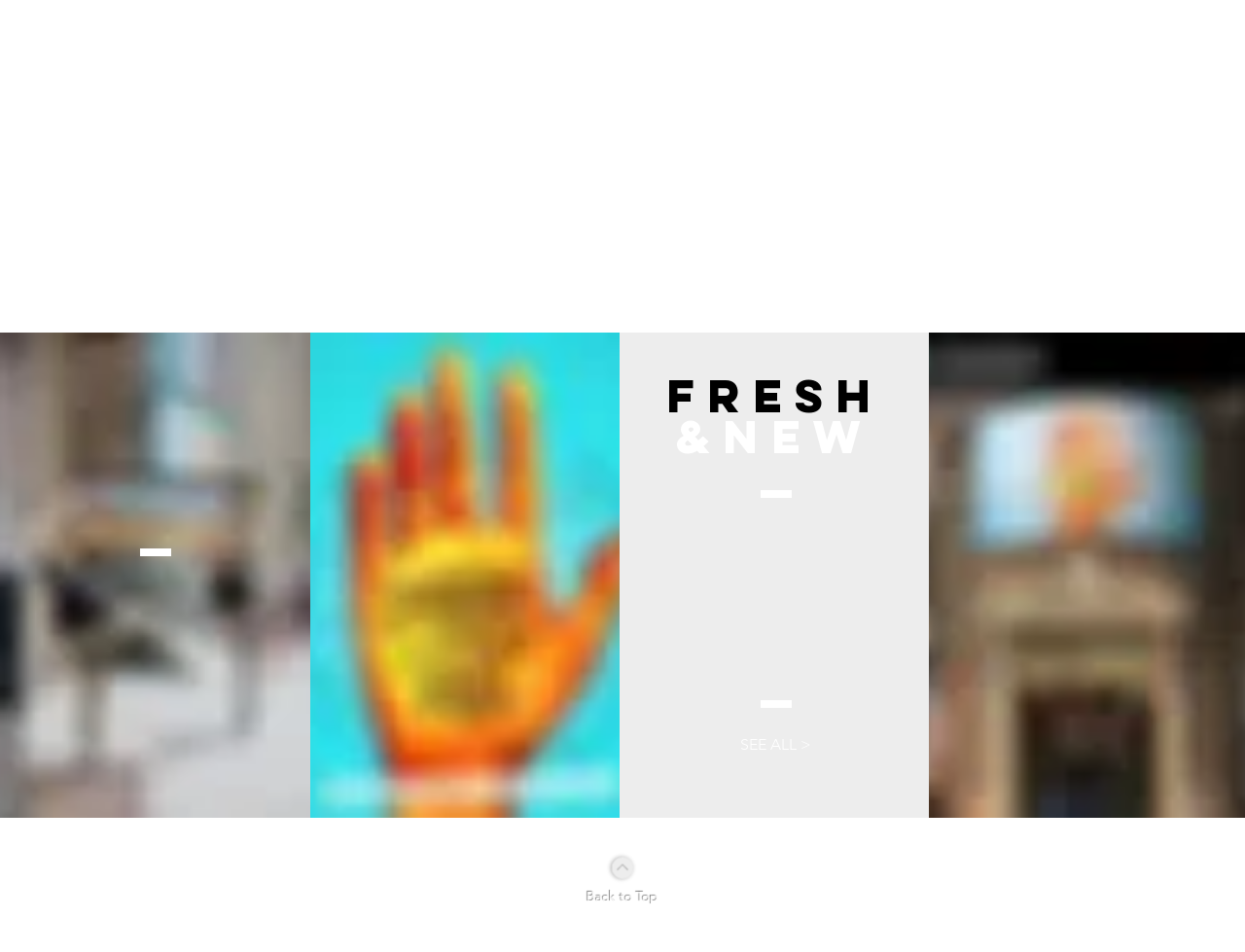What is the number of images on the webpage?
Answer the question using a single word or phrase, according to the image.

3